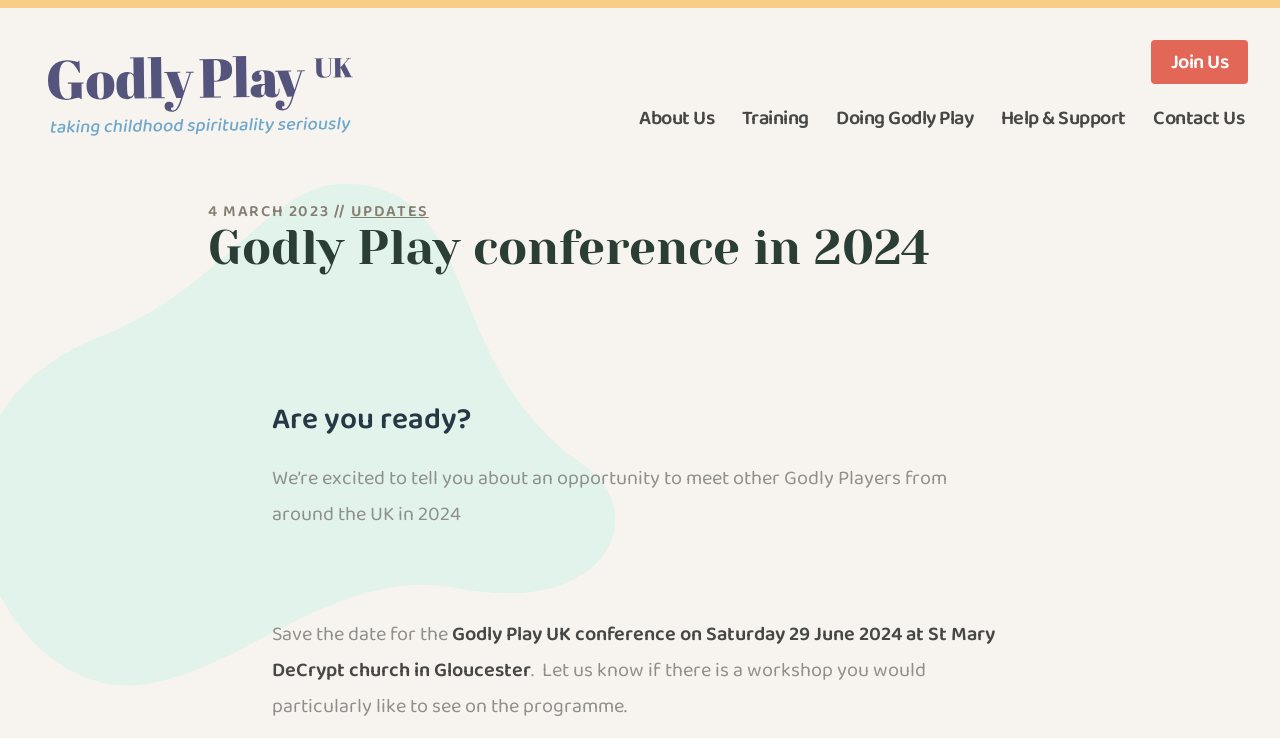Provide a thorough and detailed response to the question by examining the image: 
Where is the Godly Play UK conference taking place?

I found the answer by analyzing the text content of the webpage, specifically the sentence 'Save the date for the Godly Play UK conference on Saturday 29 June 2024 at St Mary DeCrypt church in Gloucester'.